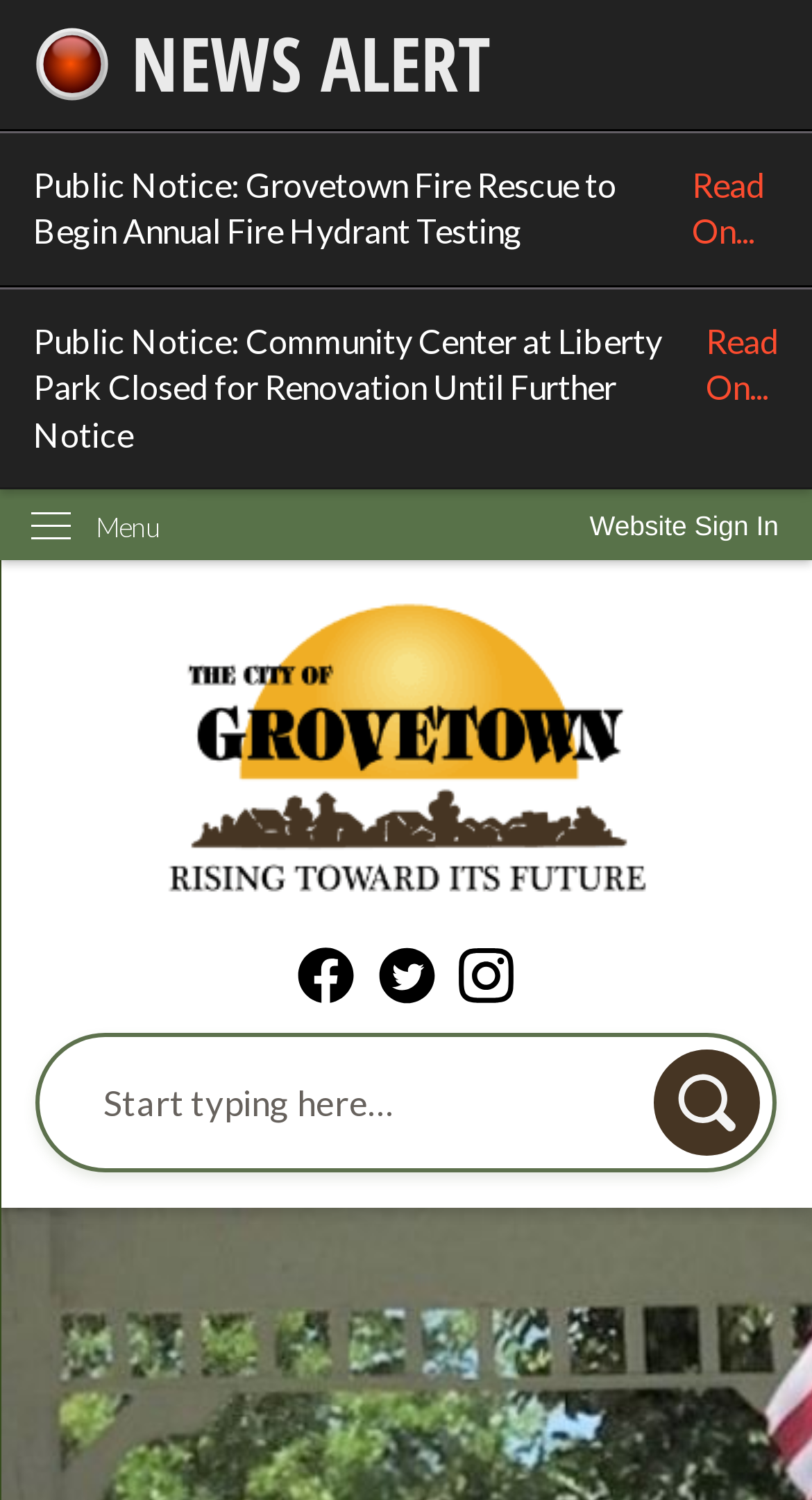Describe in detail what you see on the webpage.

The webpage is about the Municipal Court of Grovetown, GA. At the top left, there is a link to "Skip to Main Content". Next to it, there is an emergency alert section with a bold title "NEWS ALERT" and an image of an alert icon. Below the alert section, there are two public notices: one about fire hydrant testing and another about the community center closure.

On the top right, there is a "Website Sign In" button. Below it, there is a vertical menu with a "Menu" label. The menu is not expanded by default.

The main content area has a link to the "Home Page" with an accompanying image. Below the home page link, there are three social media links: Facebook, Twitter, and Instagram, each with its respective icon.

At the bottom of the page, there is a search region with a search box and a search button. The search button has a search icon. The search box is not required to be filled in.